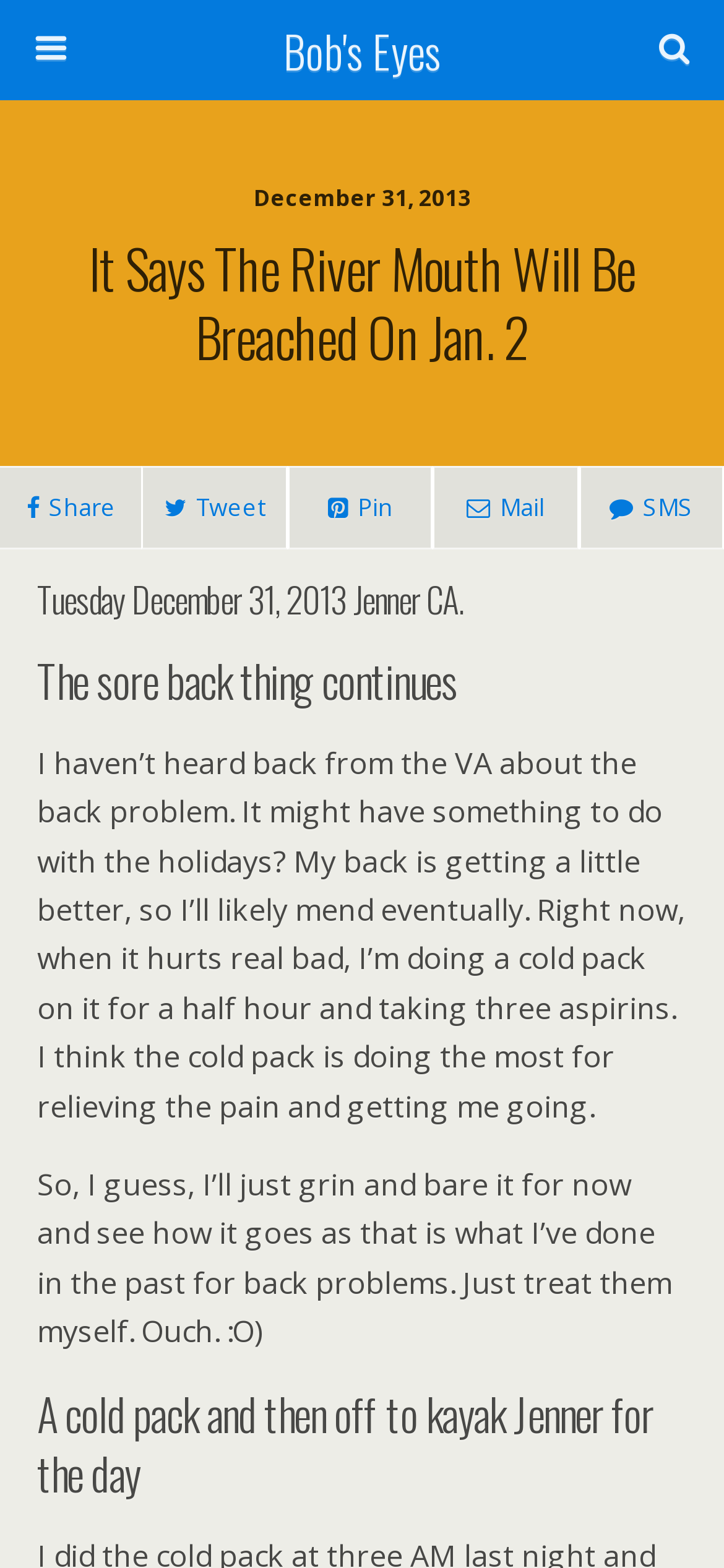Can you extract the headline from the webpage for me?

It Says The River Mouth Will Be Breached On Jan. 2